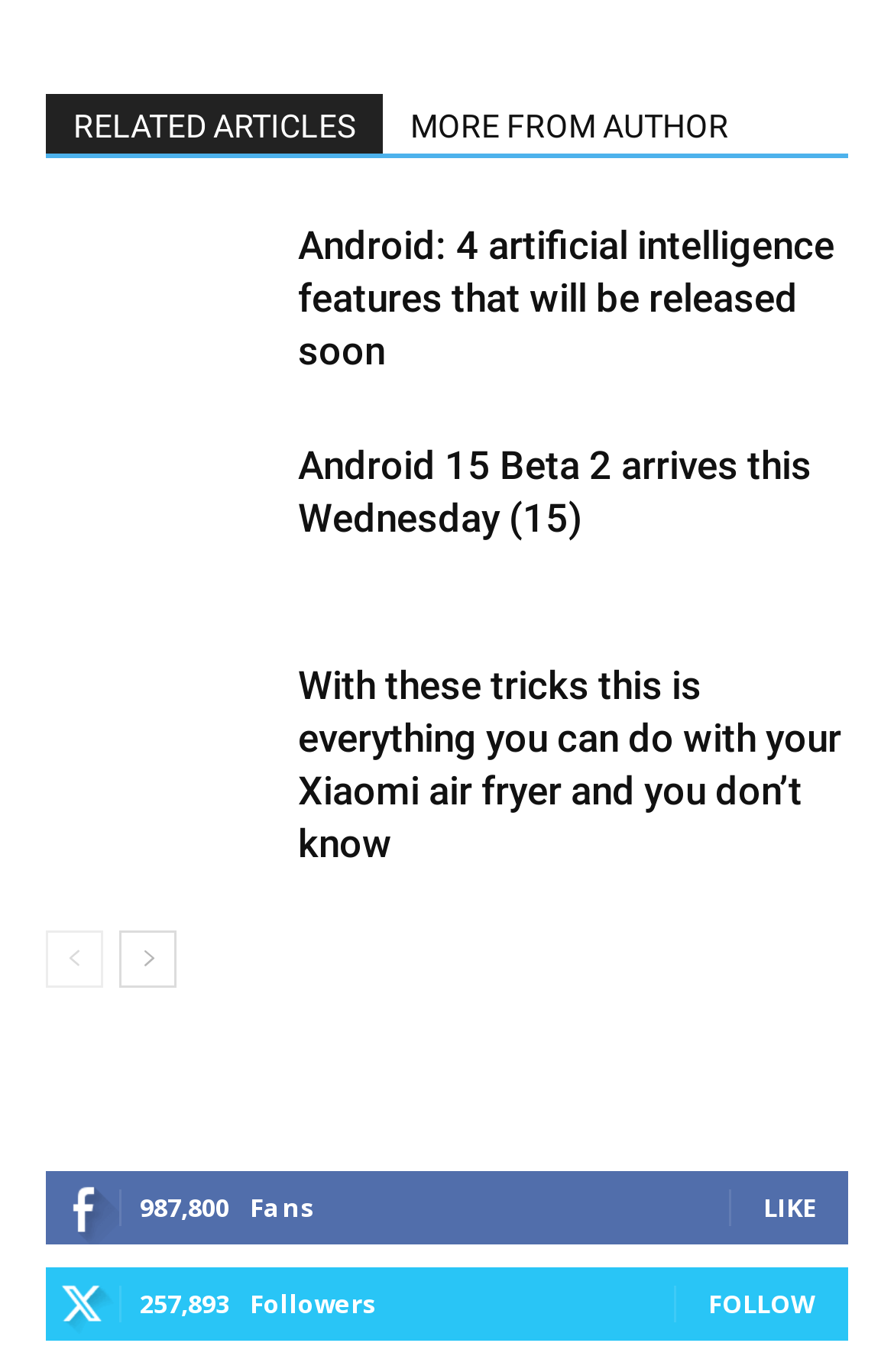Find the bounding box coordinates corresponding to the UI element with the description: "MORE FROM AUTHOR". The coordinates should be formatted as [left, top, right, bottom], with values as floats between 0 and 1.

[0.428, 0.069, 0.846, 0.112]